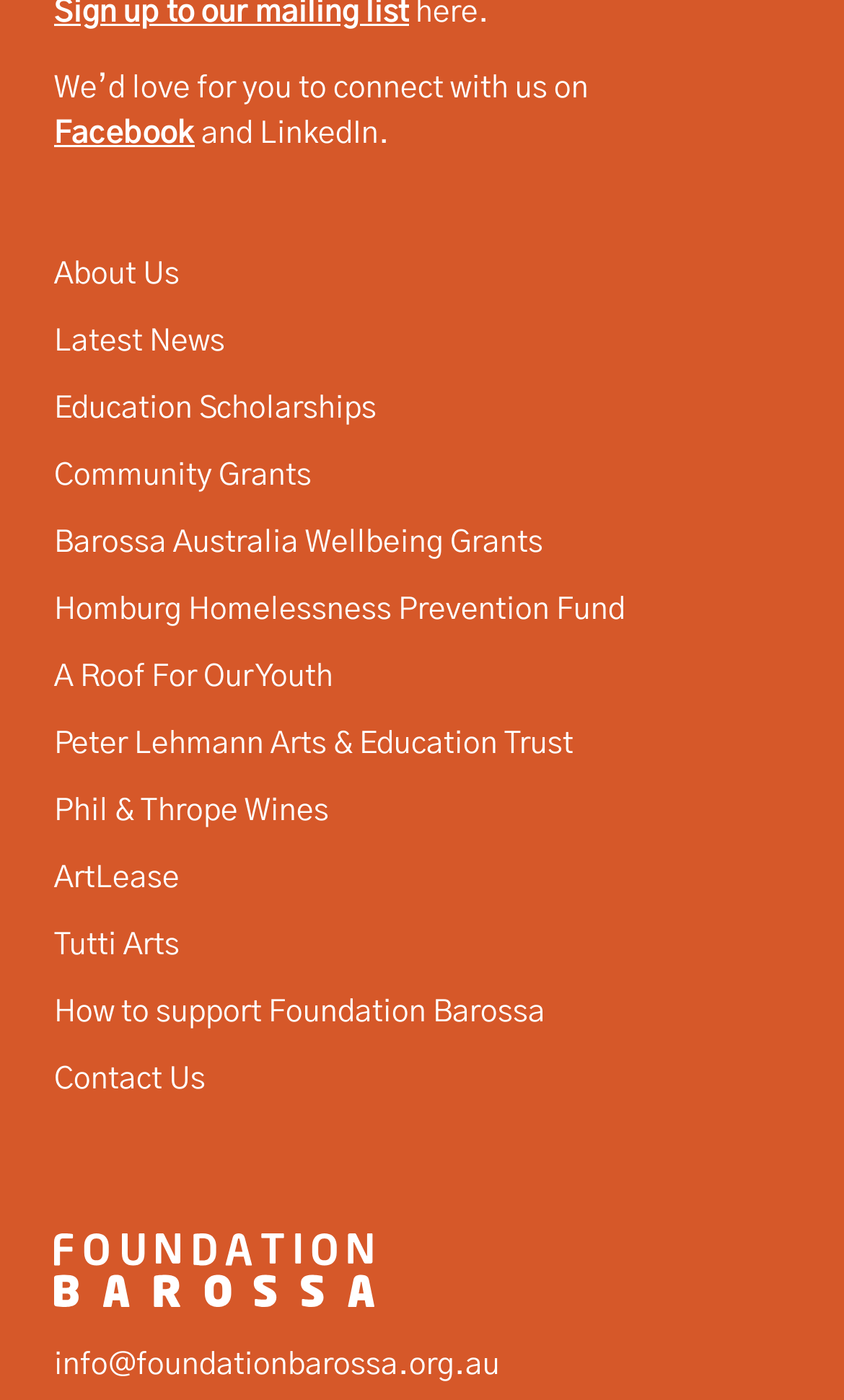Please identify the bounding box coordinates of the clickable element to fulfill the following instruction: "Check out the Latest News". The coordinates should be four float numbers between 0 and 1, i.e., [left, top, right, bottom].

[0.064, 0.234, 0.267, 0.255]